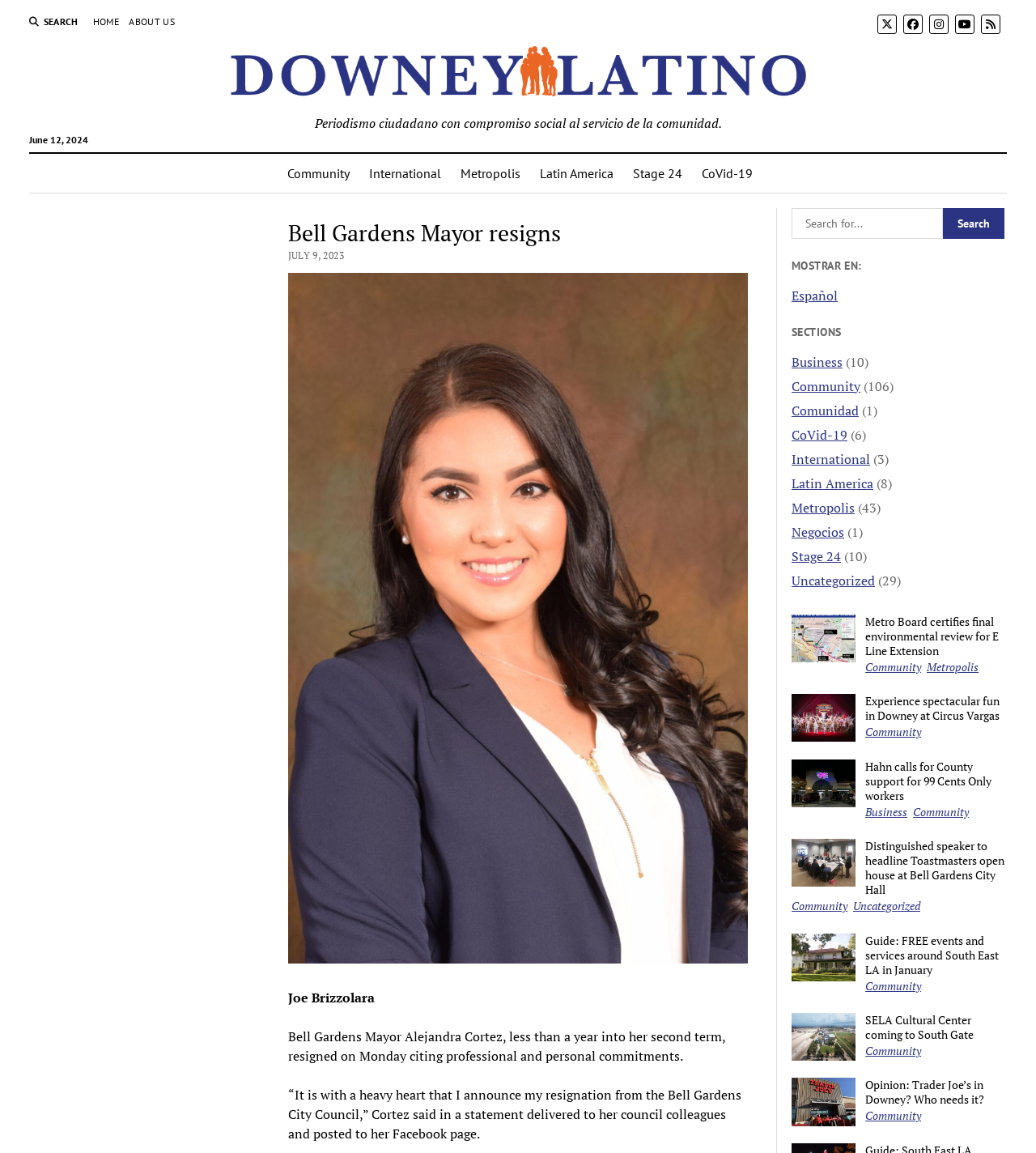What is the name of the news organization?
Please give a detailed and elaborate answer to the question.

I found the answer by looking at the top-left section of the webpage, where the logo and name of the news organization are typically displayed. The text 'Downey Latino News' is prominently displayed, indicating that it is the name of the news organization.